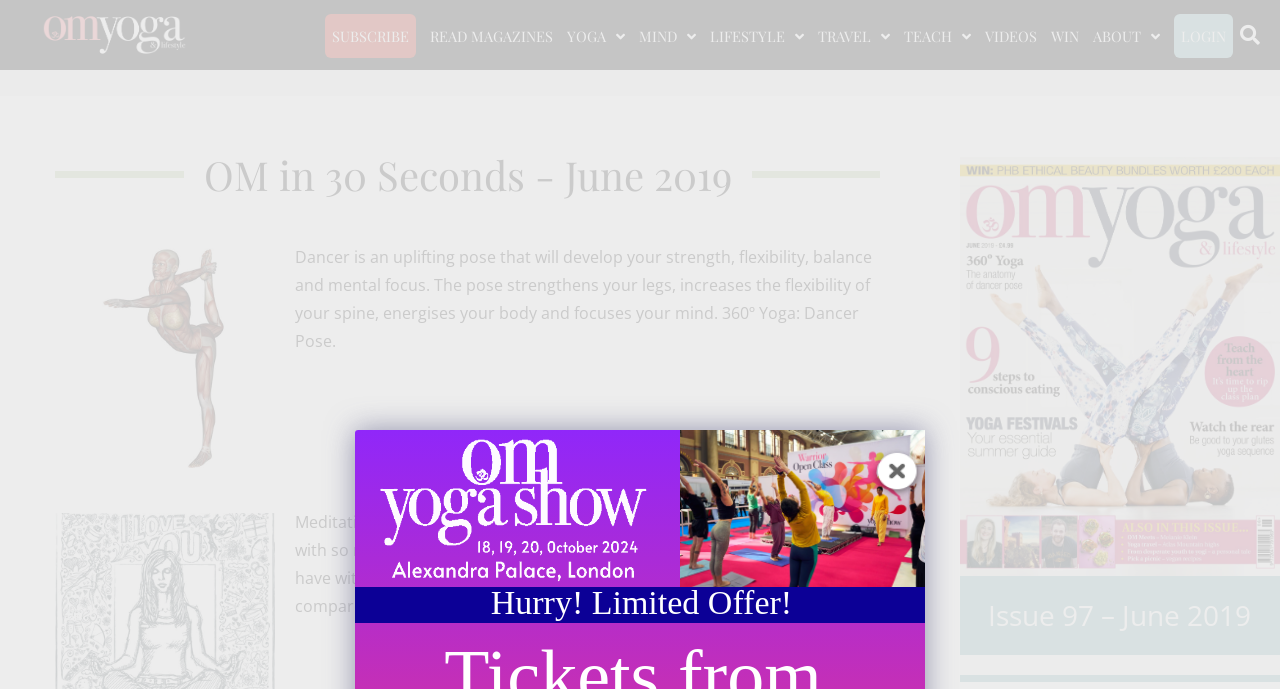What is the title of the magazine issue shown on the right?
Refer to the image and provide a one-word or short phrase answer.

Issue 97 – June 2019